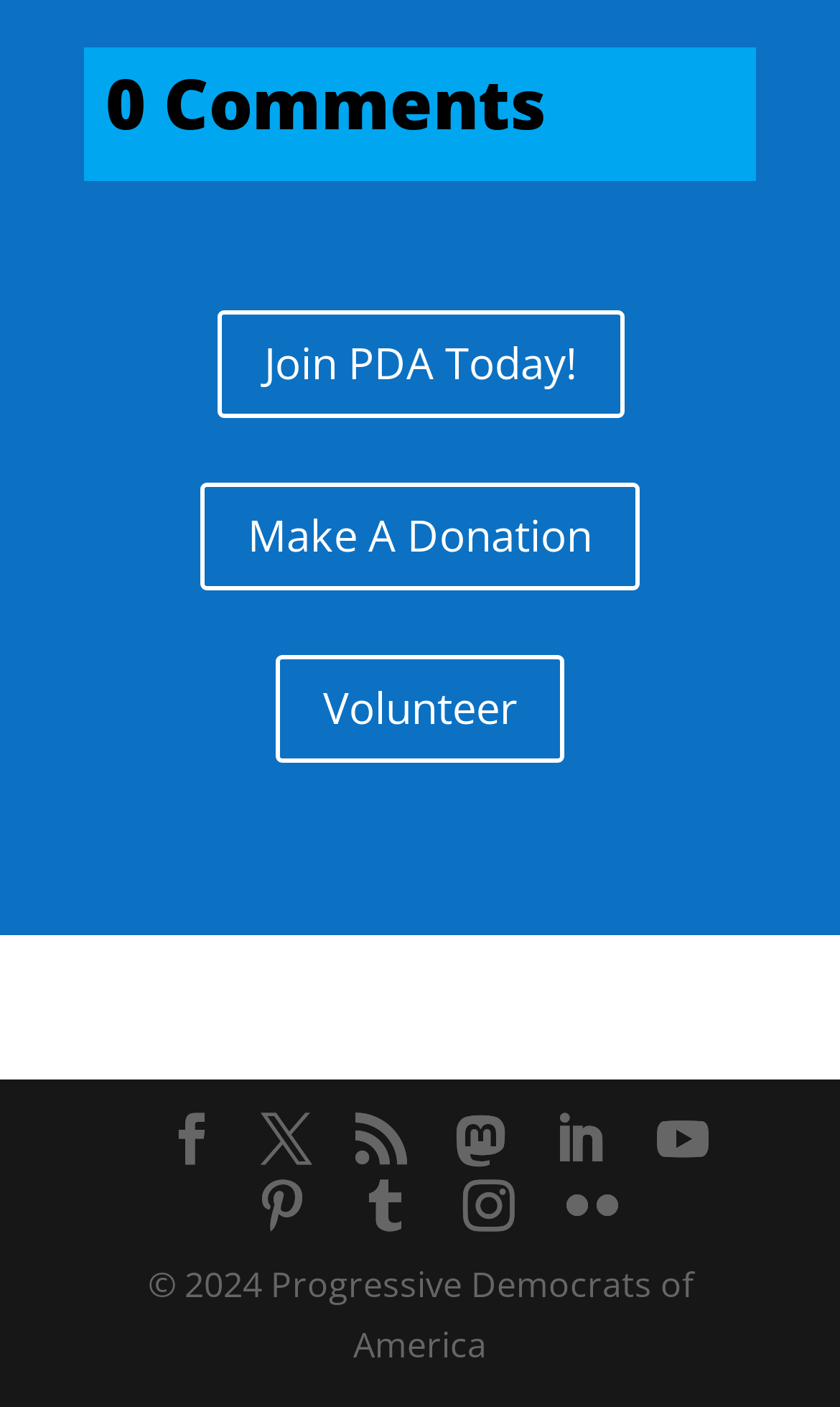How many social media links are there?
Using the image as a reference, deliver a detailed and thorough answer to the question.

The answer can be found by counting the number of link elements with social media icons or text, such as Mastodon, LinkedIn, YouTube, Pinterest, Tumblr, Instagram, and Flickr, at the bottom of the webpage.